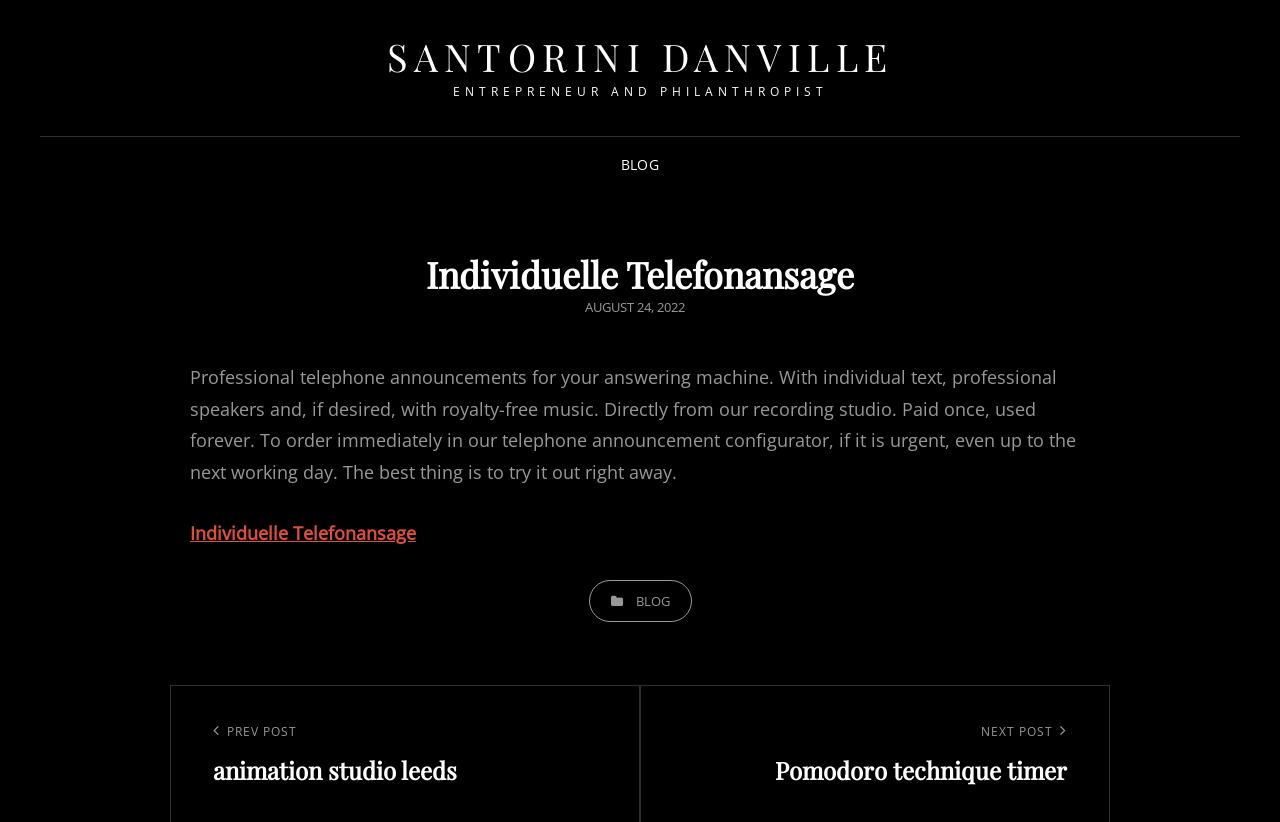What is the purpose of the telephone announcement configurator?
Based on the visual information, provide a detailed and comprehensive answer.

The static text mentions that the telephone announcement configurator can be used to order immediately, even up to the next working day if it is urgent, indicating that the purpose of the configurator is to facilitate immediate ordering.